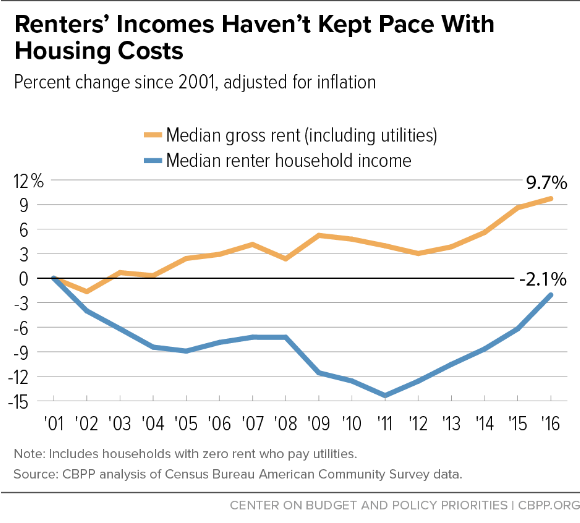Provide a comprehensive description of the image.

The image titled "Renters' Incomes Haven't Kept Pace With Housing Costs" provides a graphical representation of the percentage change in median gross rent and median renter household income from 2001 to 2016, adjusted for inflation. The chart illustrates a stark contrast between the rising costs of rent, marked by an orange line showing a 9.7% increase, and the stagnation in renter household income, represented by a blue line with only a -2.1% change. 

The x-axis labels the years from 2001 to 2016, while the y-axis indicates the percentage change, ranging from -15% to 12%. Notably, the graph highlights that while rental costs have consistently increased, rental income has often declined or remained flat, emphasizing the financial challenges faced by renters. The notable gap between the two lines underscores the growing burden of housing affordability for renters over this 15-year period. A source note clarifies that the analysis is based on U.S. Census Bureau data, providing context for the findings. This visual representation calls attention to a critical issue in housing economics, showcasing the pressures faced by renters as their income struggles to keep pace with rising living expenses.